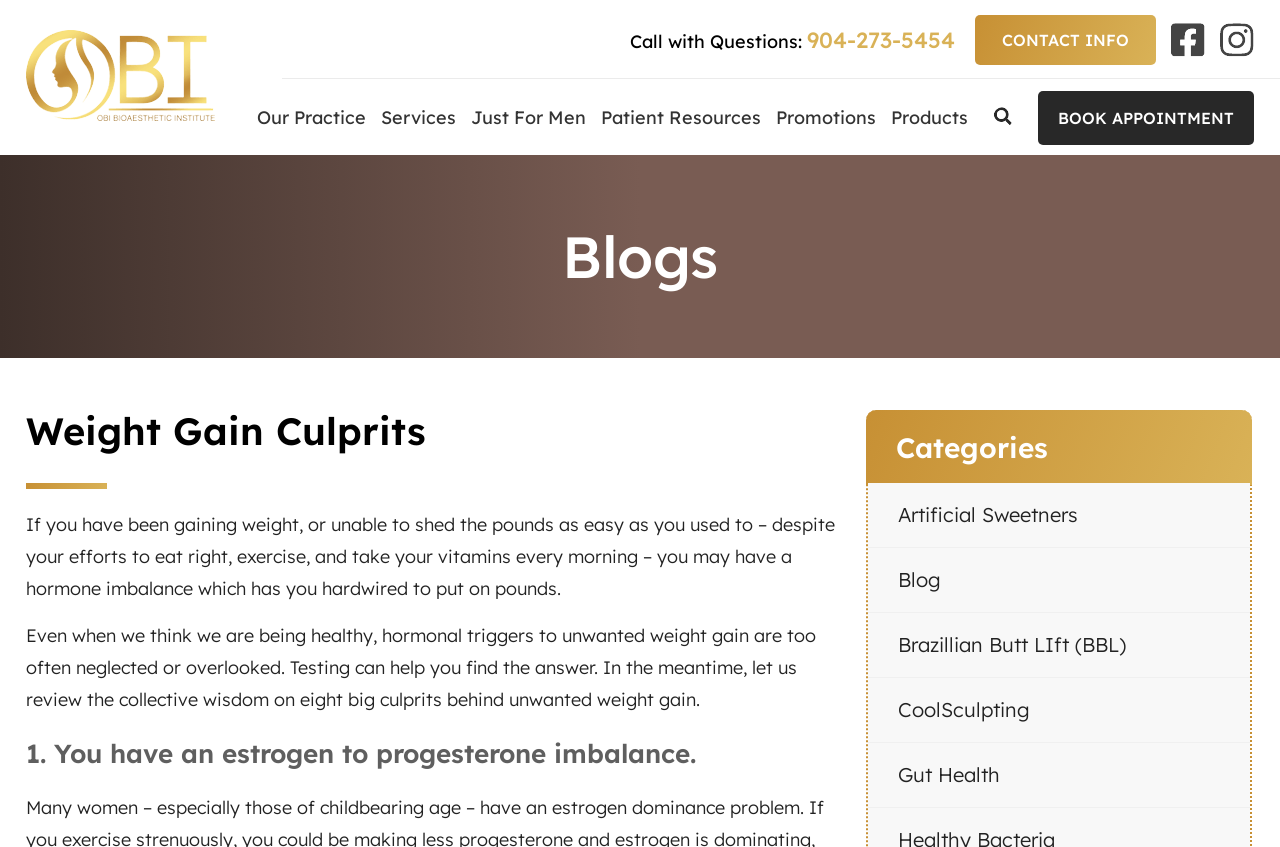What is the purpose of the 'BOOK APPOINTMENT' button?
Offer a detailed and full explanation in response to the question.

I inferred the purpose of the 'BOOK APPOINTMENT' button by its name and position on the webpage, which suggests that it is meant to be clicked to book an appointment with the Obi Bioaesthetic Institute.